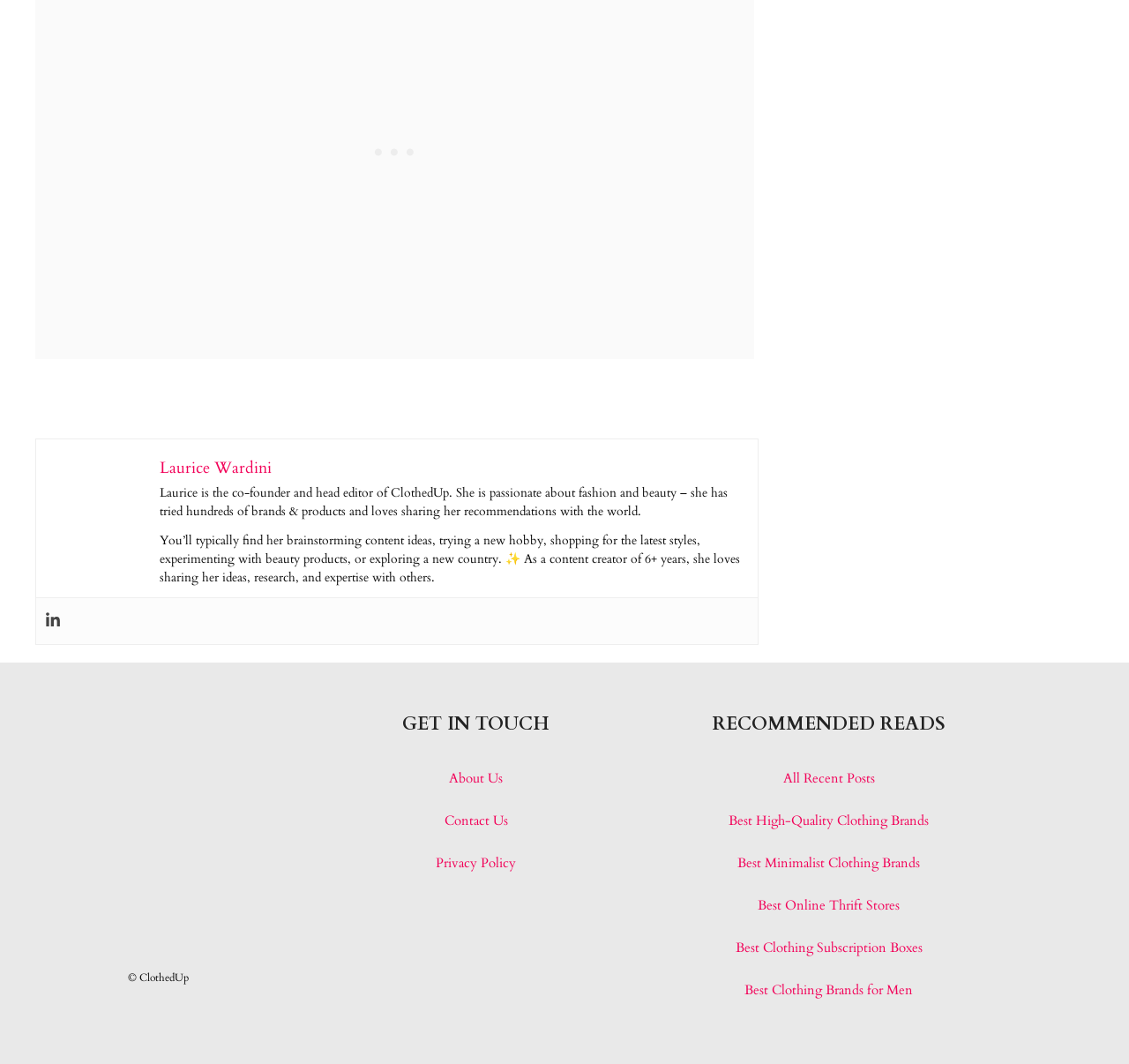Find the bounding box coordinates of the clickable area required to complete the following action: "view Laurice Wardini's profile".

[0.141, 0.43, 0.241, 0.45]